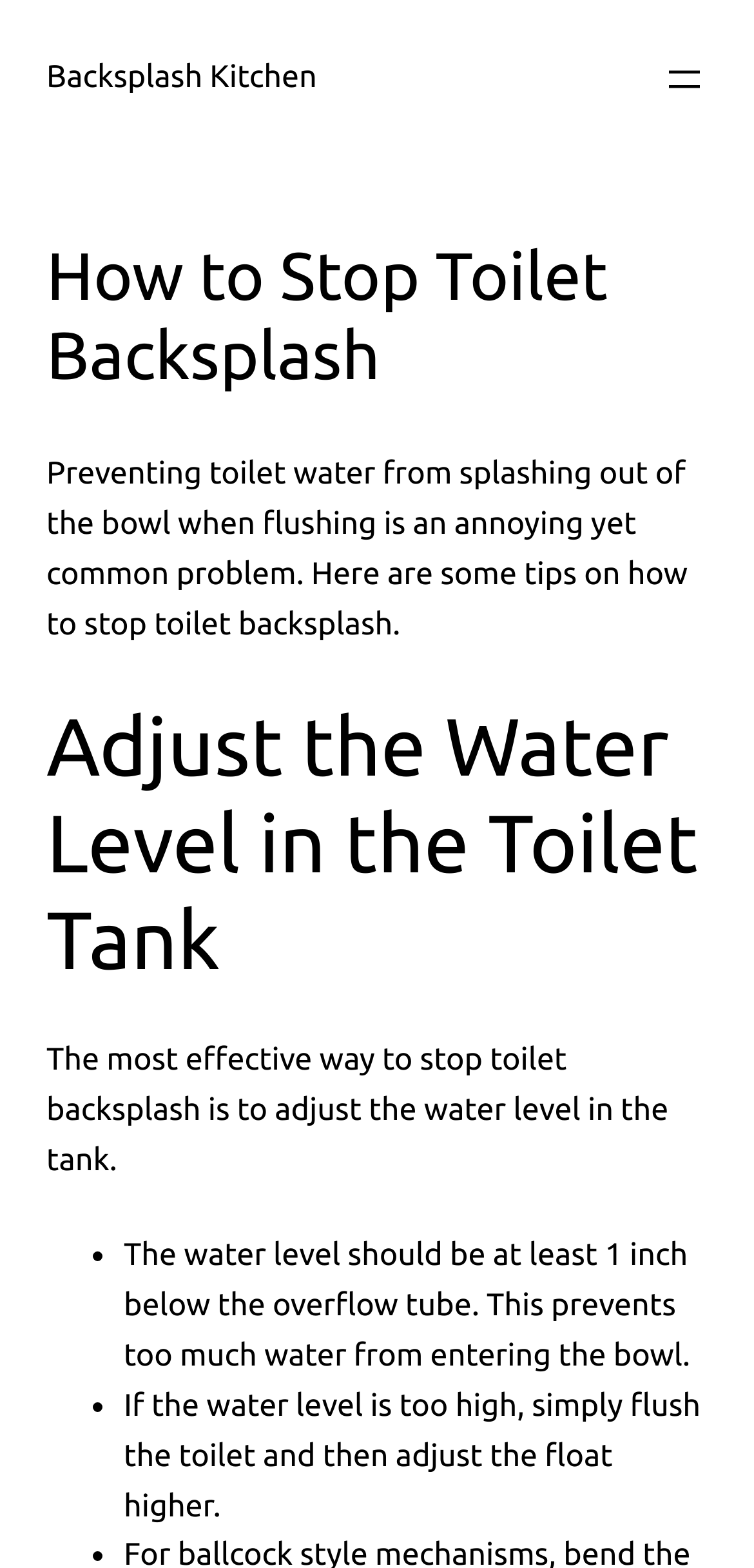Extract the main title from the webpage and generate its text.

How to Stop Toilet Backsplash